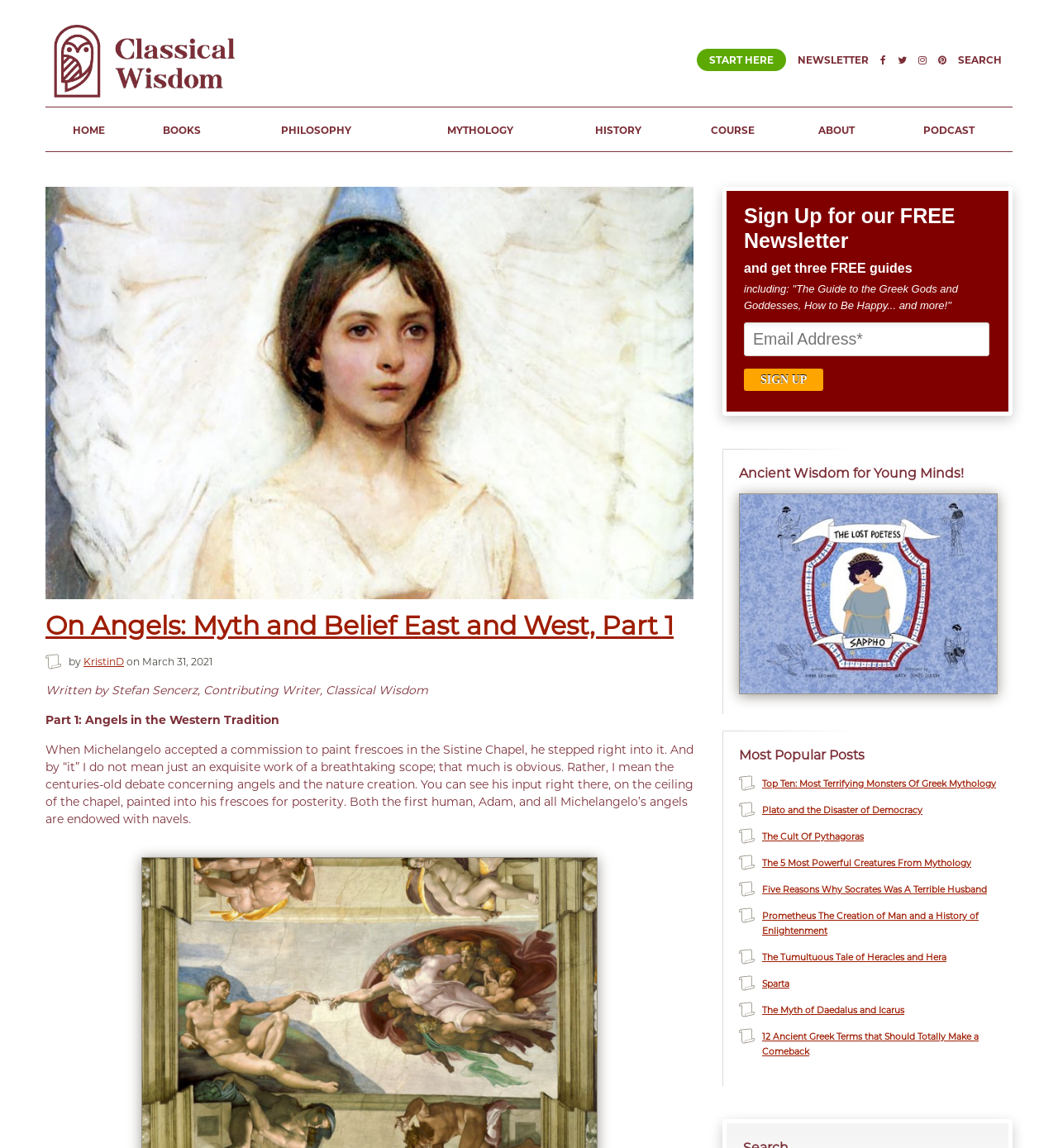What is the purpose of the textbox at the bottom of the page?
Answer with a single word or phrase by referring to the visual content.

Sign up for the newsletter